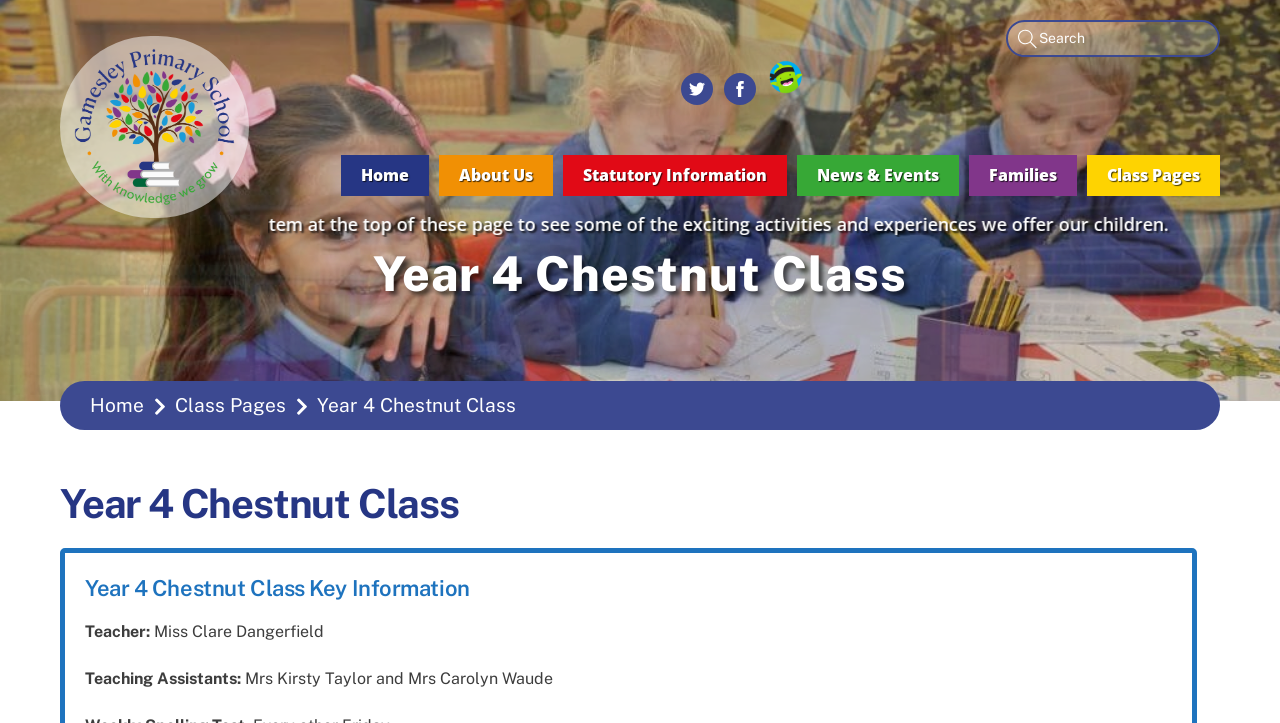Show the bounding box coordinates for the element that needs to be clicked to execute the following instruction: "Click on the 'Home' link". Provide the coordinates in the form of four float numbers between 0 and 1, i.e., [left, top, right, bottom].

None